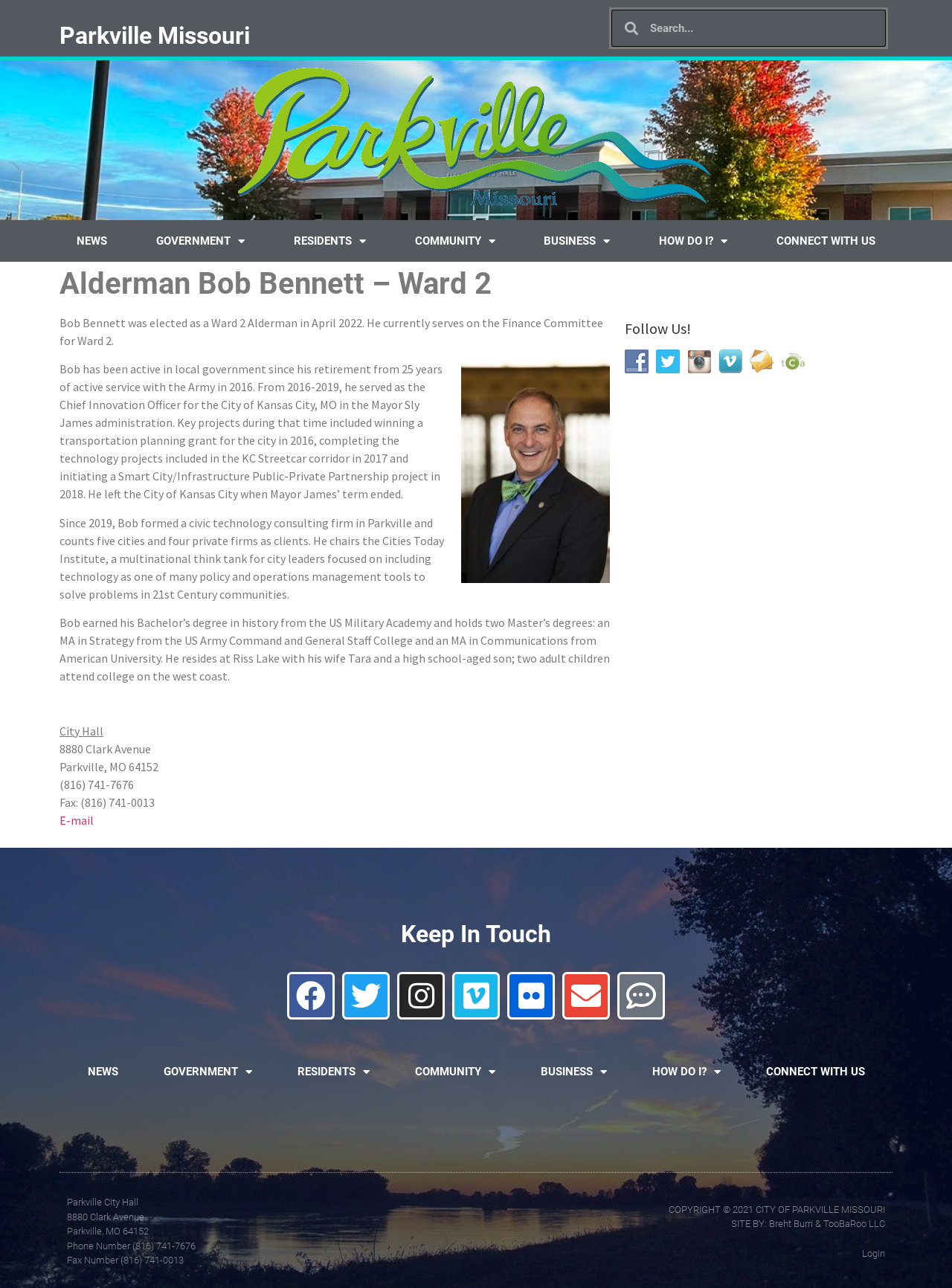Determine which piece of text is the heading of the webpage and provide it.

Alderman Bob Bennett – Ward 2